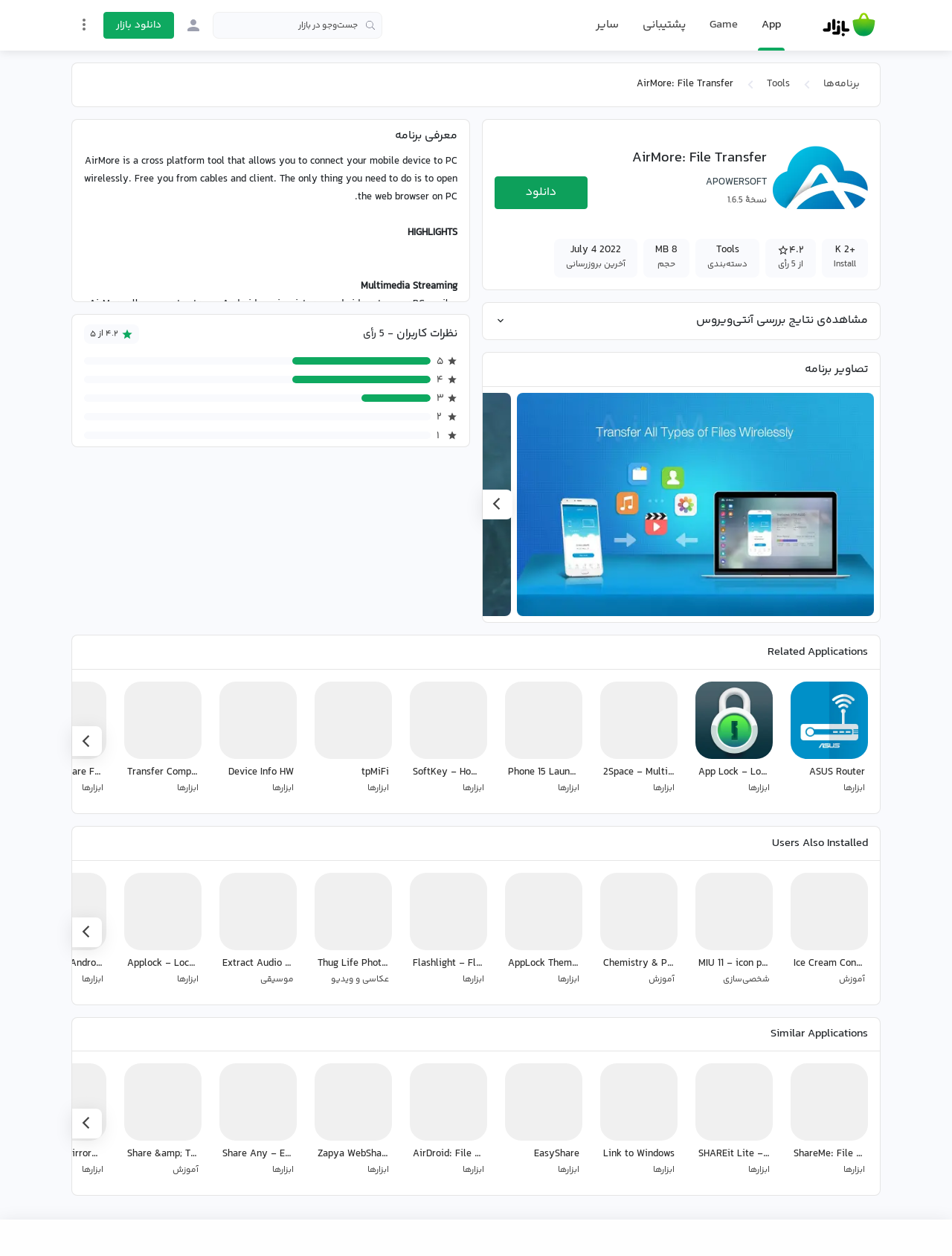Could you find the bounding box coordinates of the clickable area to complete this instruction: "download AirMore"?

[0.52, 0.14, 0.617, 0.166]